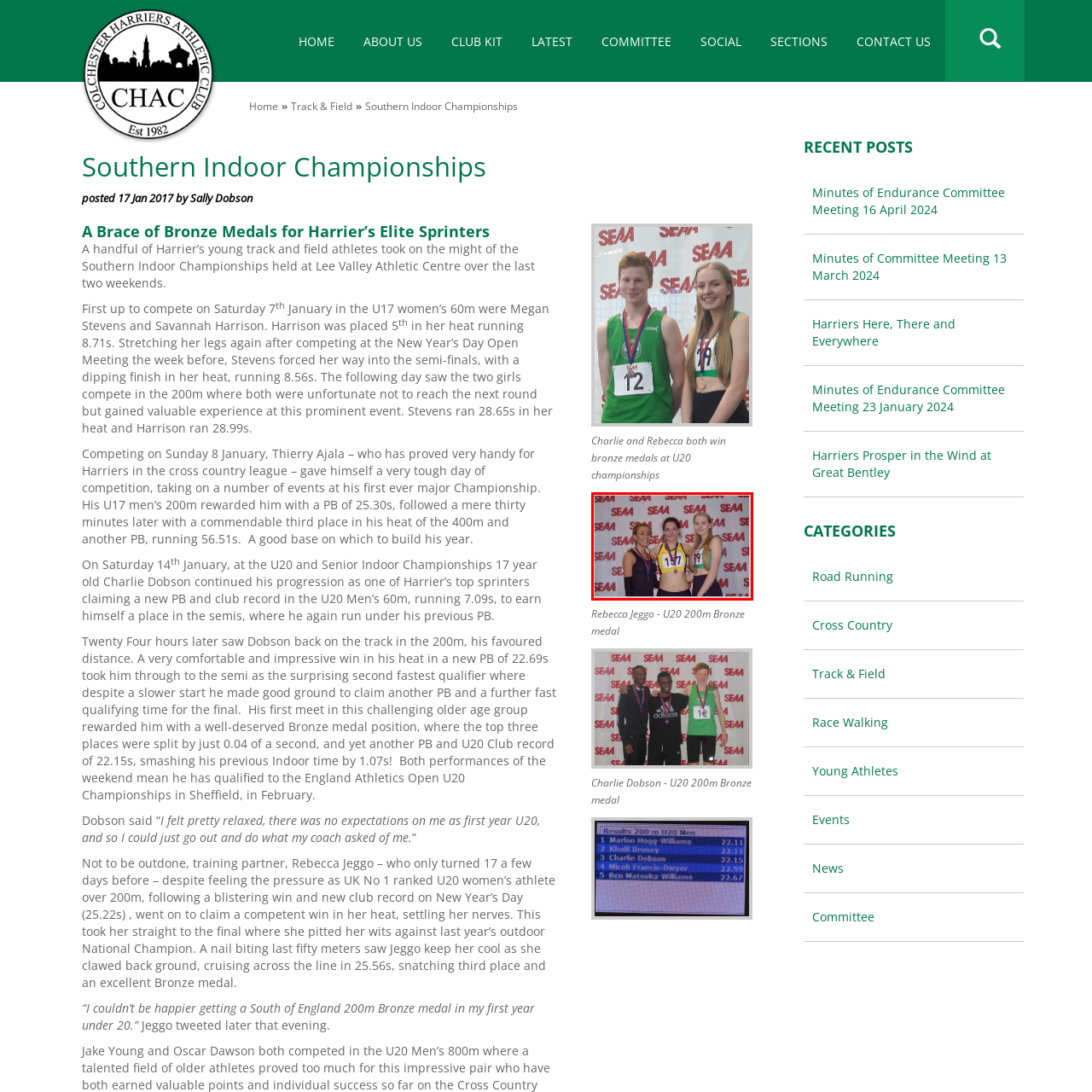Concentrate on the image marked by the red box, How many athletes are featured in the celebratory photo?
 Your answer should be a single word or phrase.

Three